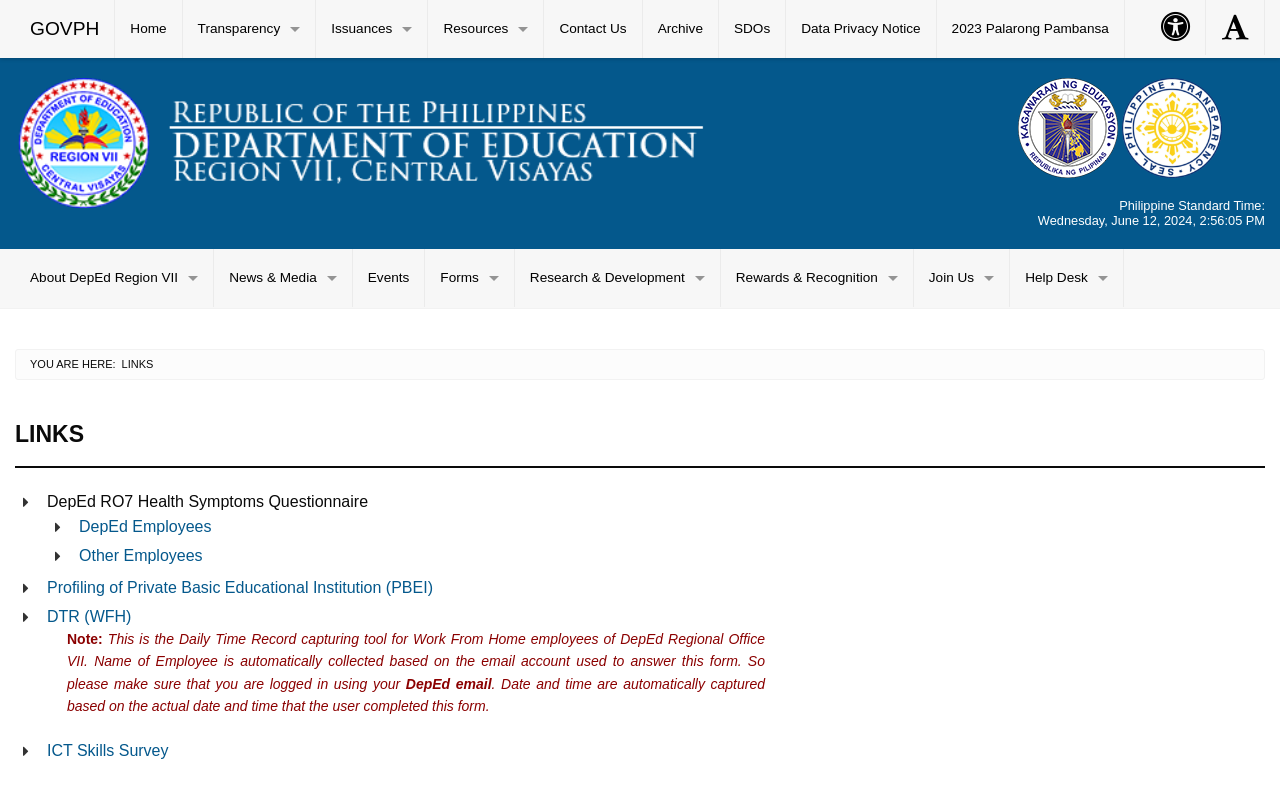What is the purpose of the 'DTR (WFH)' link?
Please provide a detailed answer to the question.

I found the answer by looking at the surrounding text of the 'DTR (WFH)' link, which mentions 'This is the Daily Time Record capturing tool for Work From Home employees of DepEd Regional Office VII', indicating that the link is for recording daily time for Work From Home employees.